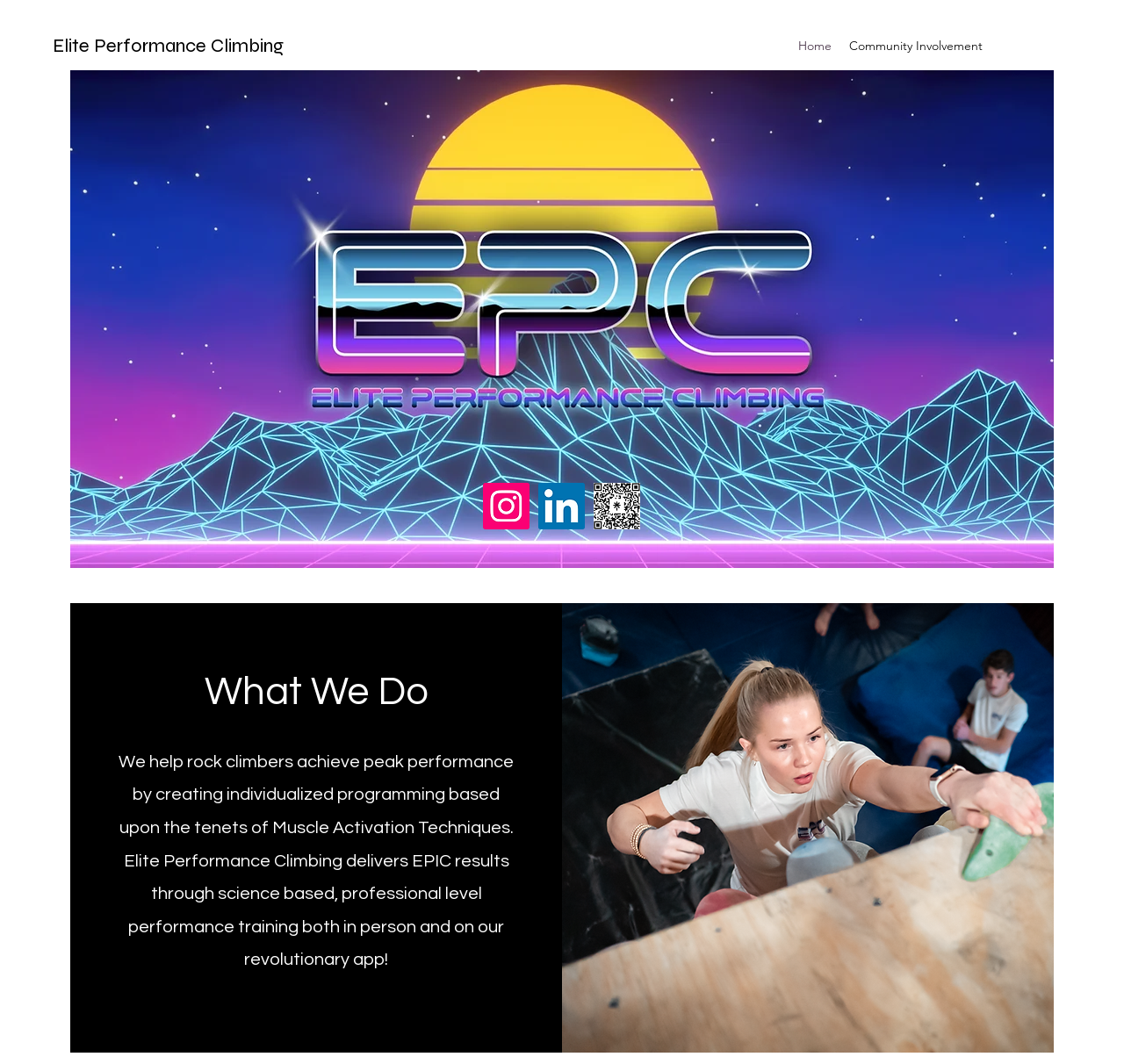Give a detailed account of the webpage, highlighting key information.

The webpage is about Elite Performance Climbing, a company that helps rock climbers achieve peak performance through Muscle Activation Techniques. At the top of the page, there is a navigation bar with links to "Home" and "Community Involvement". Below the navigation bar, there is a social media section with links to Instagram, LinkedIn, and EPClimbing, each accompanied by its respective icon.

Further down the page, there is a heading that reads "What We Do". Below this heading, there is a paragraph of text that explains the company's mission and services, stating that they create individualized programming for rock climbers based on Muscle Activation Techniques and offer professional-level performance training both in-person and through their app.

To the right of this text, there is a large image of the EPC crew, which takes up most of the right side of the page. The image is positioned below the navigation bar and social media section, and above the fold. Overall, the page has a clear and concise layout, with a focus on explaining the company's services and showcasing their team.